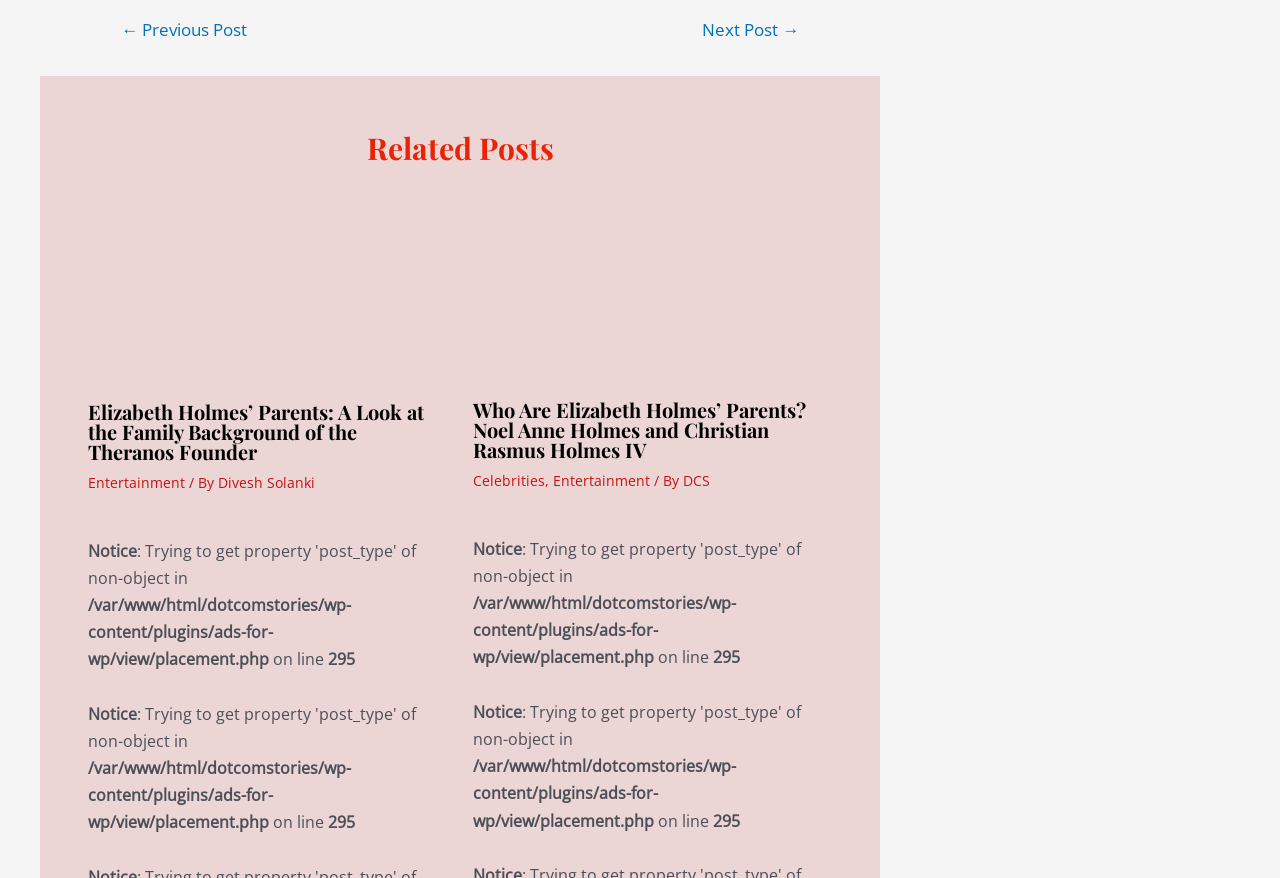What categories do the articles belong to?
Give a detailed explanation using the information visible in the image.

The categories of the articles are mentioned in the section below the article title, which are Entertainment and Celebrities. These categories indicate the topics of the articles, which are related to Elizabeth Holmes and her family background.